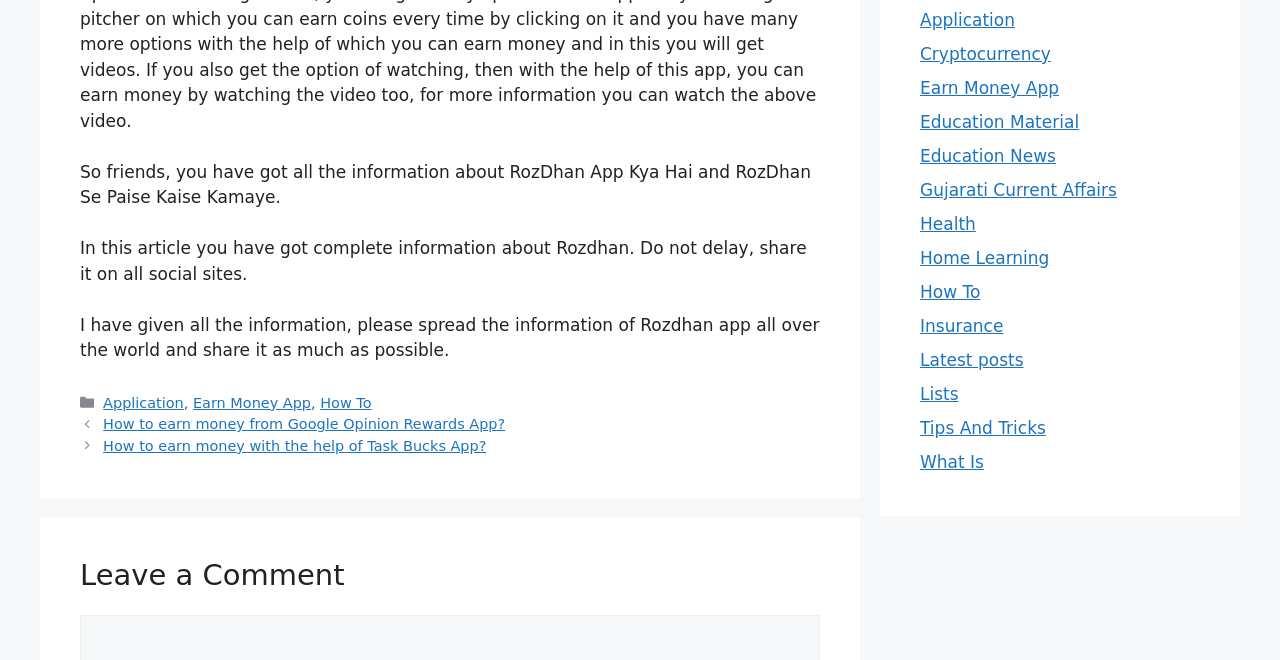Locate the bounding box coordinates of the item that should be clicked to fulfill the instruction: "Click on 'Application' category".

[0.081, 0.598, 0.144, 0.622]